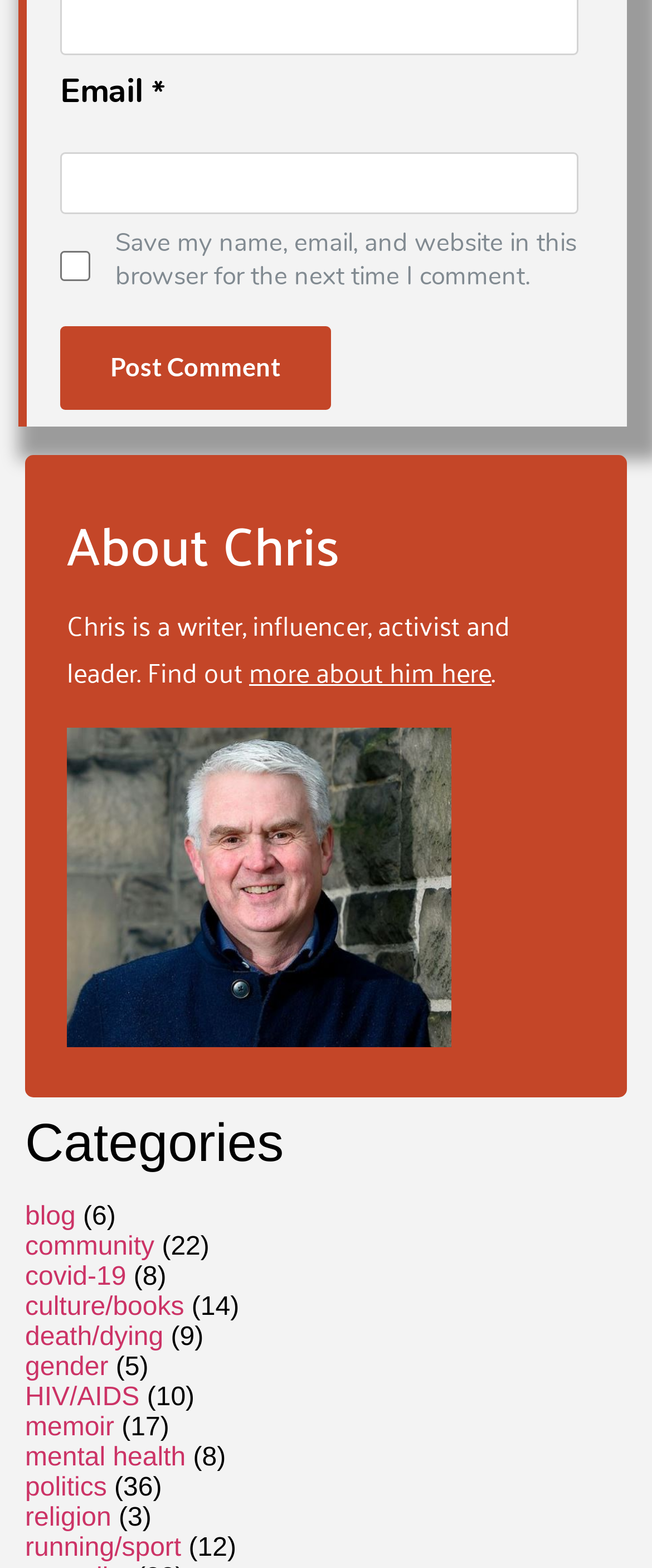From the webpage screenshot, identify the region described by mental health. Provide the bounding box coordinates as (top-left x, top-left y, bottom-right x, bottom-right y), with each value being a floating point number between 0 and 1.

[0.038, 0.92, 0.285, 0.938]